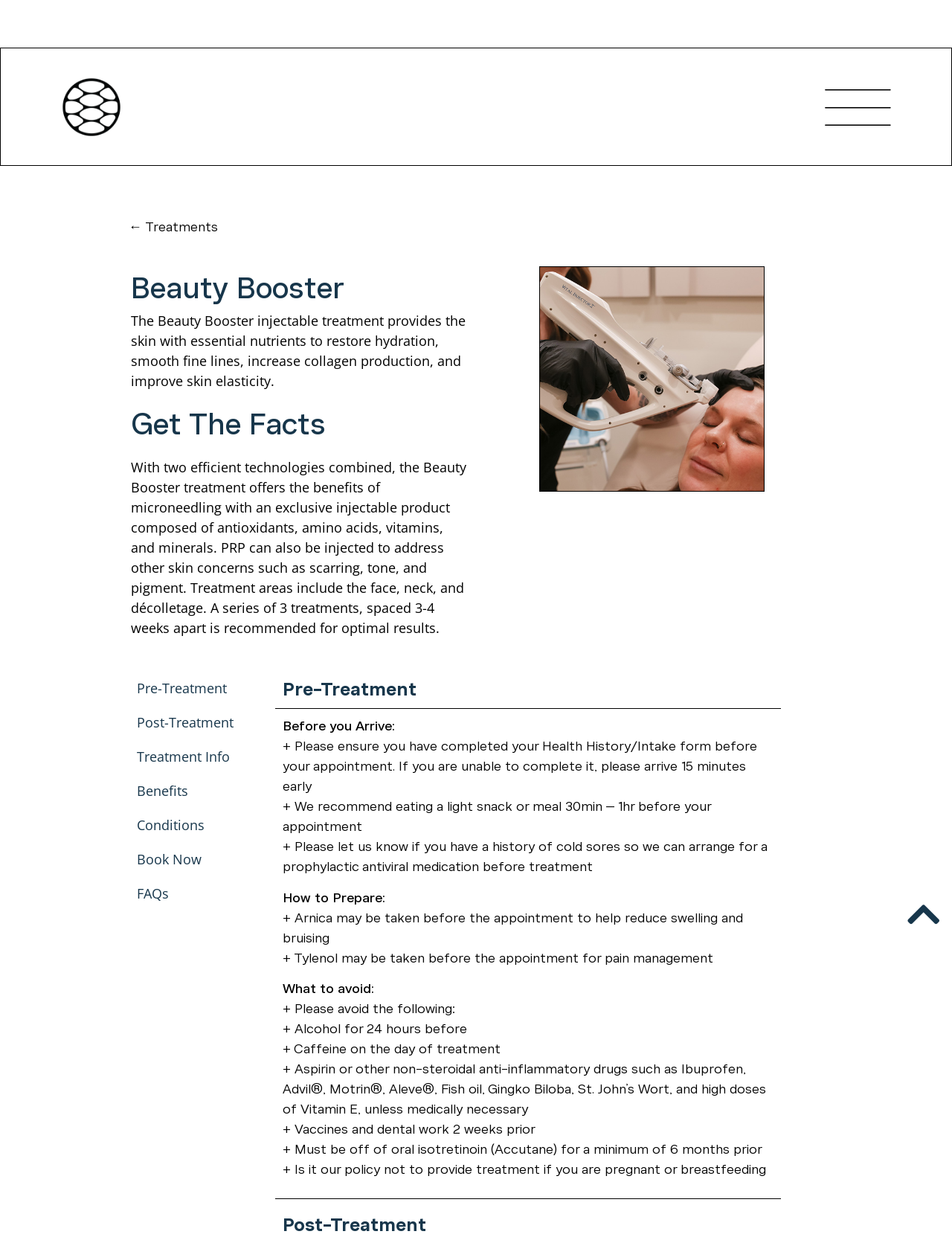Answer with a single word or phrase: 
What is the name of the treatment?

Beauty Booster